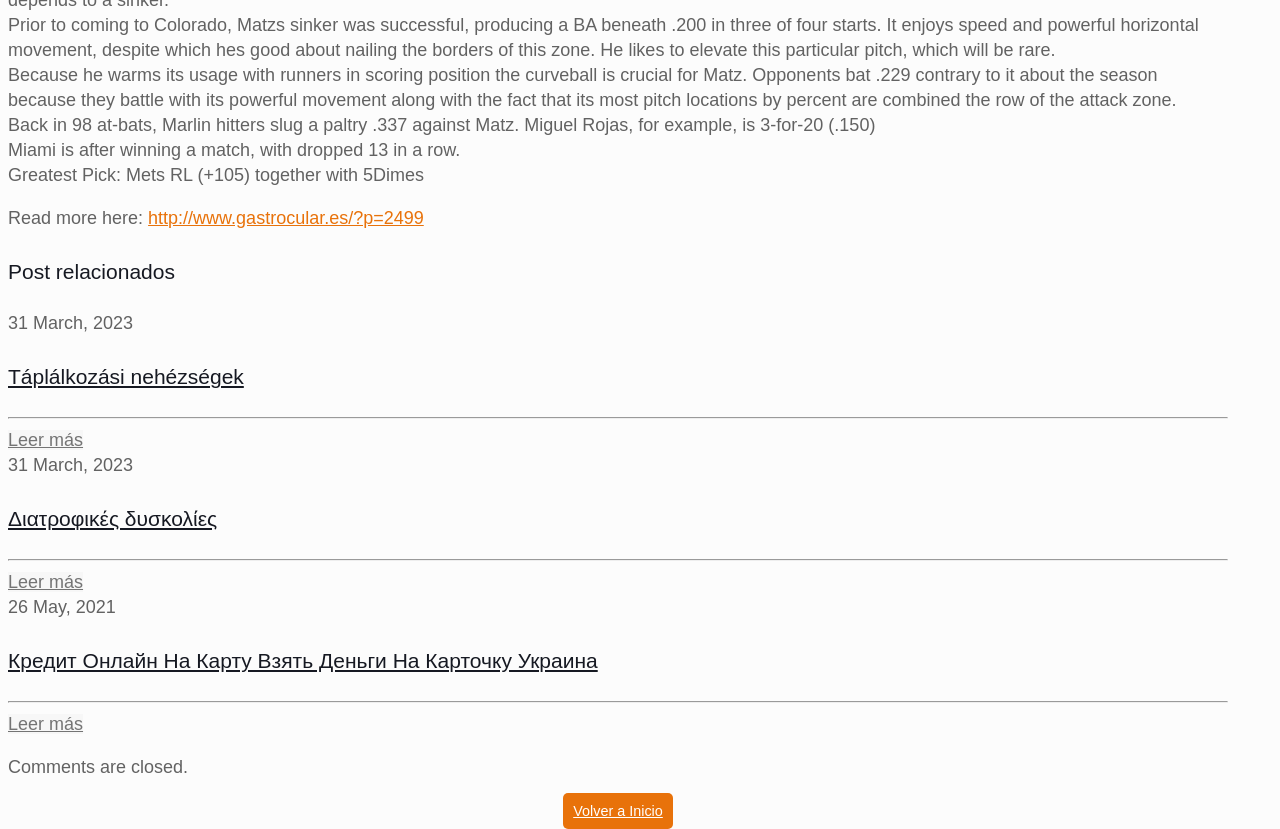Can you give a detailed response to the following question using the information from the image? What is the batting average of Marlin hitters against Matz?

According to the third paragraph, Marlin hitters have a batting average of .337 against Matz in 98 at-bats, with Miguel Rojas being 3-for-20 (.150).